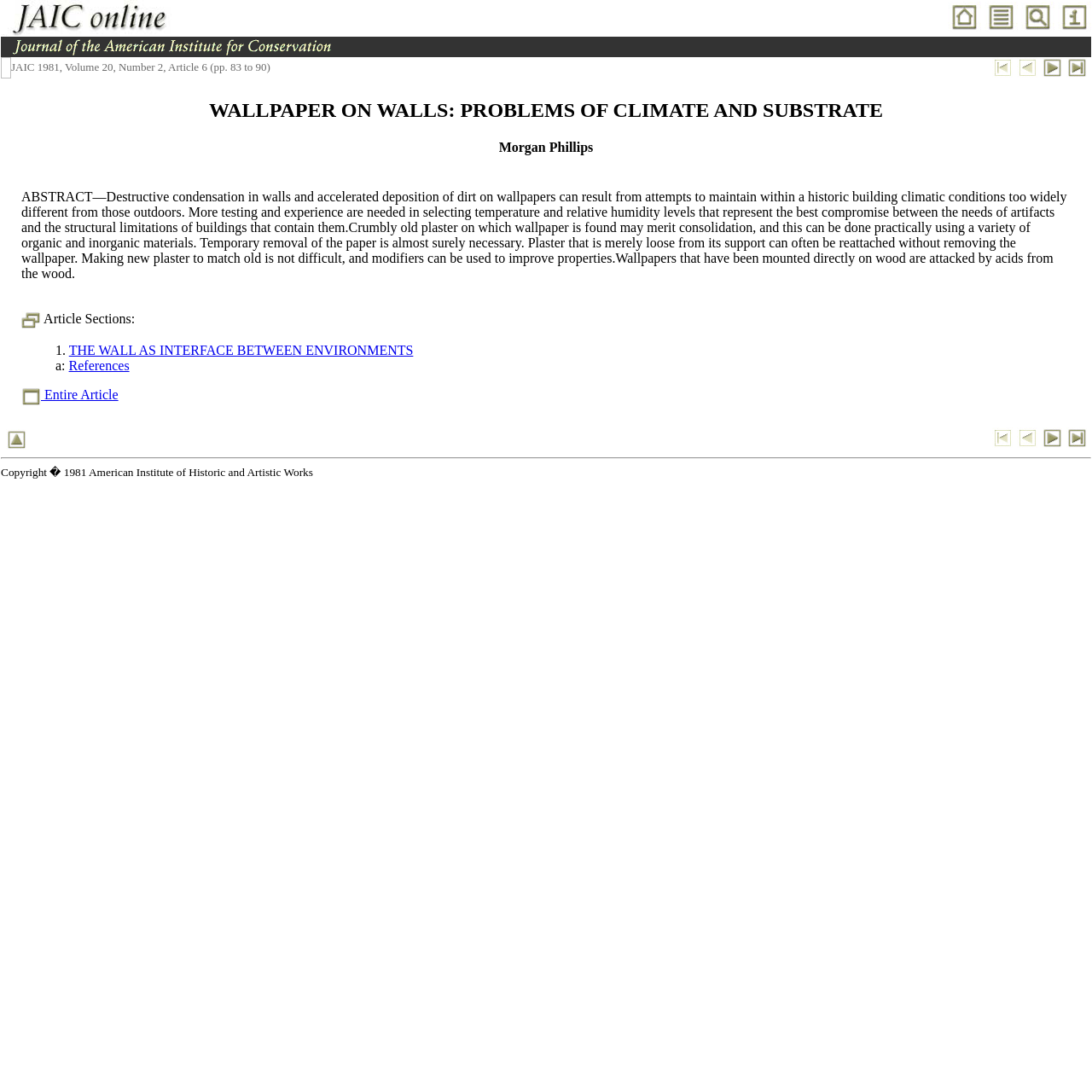Please find the bounding box for the UI element described by: "Entire Article".

[0.02, 0.355, 0.108, 0.368]